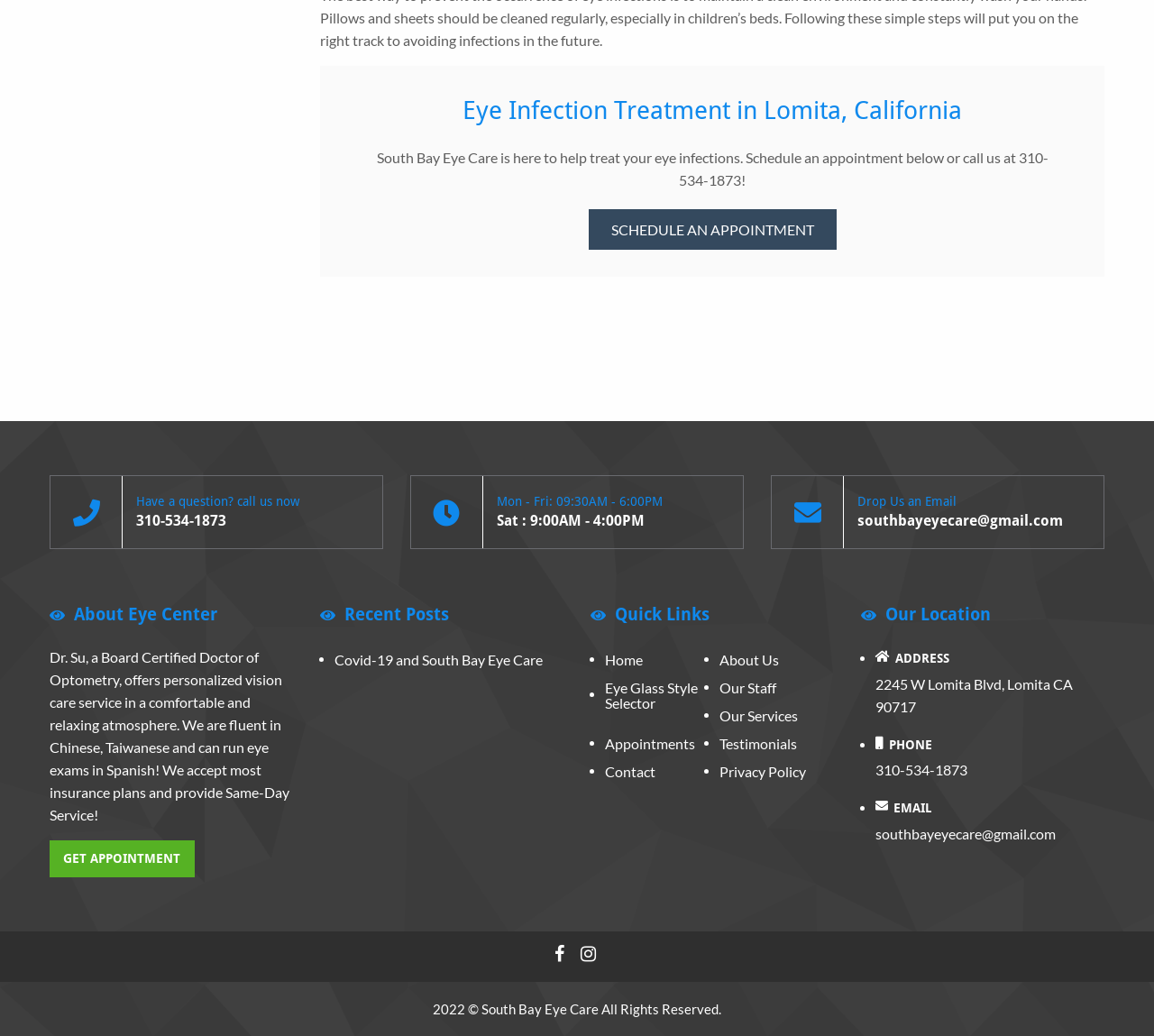Identify the bounding box coordinates for the region to click in order to carry out this instruction: "Read about Covid-19 and South Bay Eye Care". Provide the coordinates using four float numbers between 0 and 1, formatted as [left, top, right, bottom].

[0.29, 0.623, 0.47, 0.65]